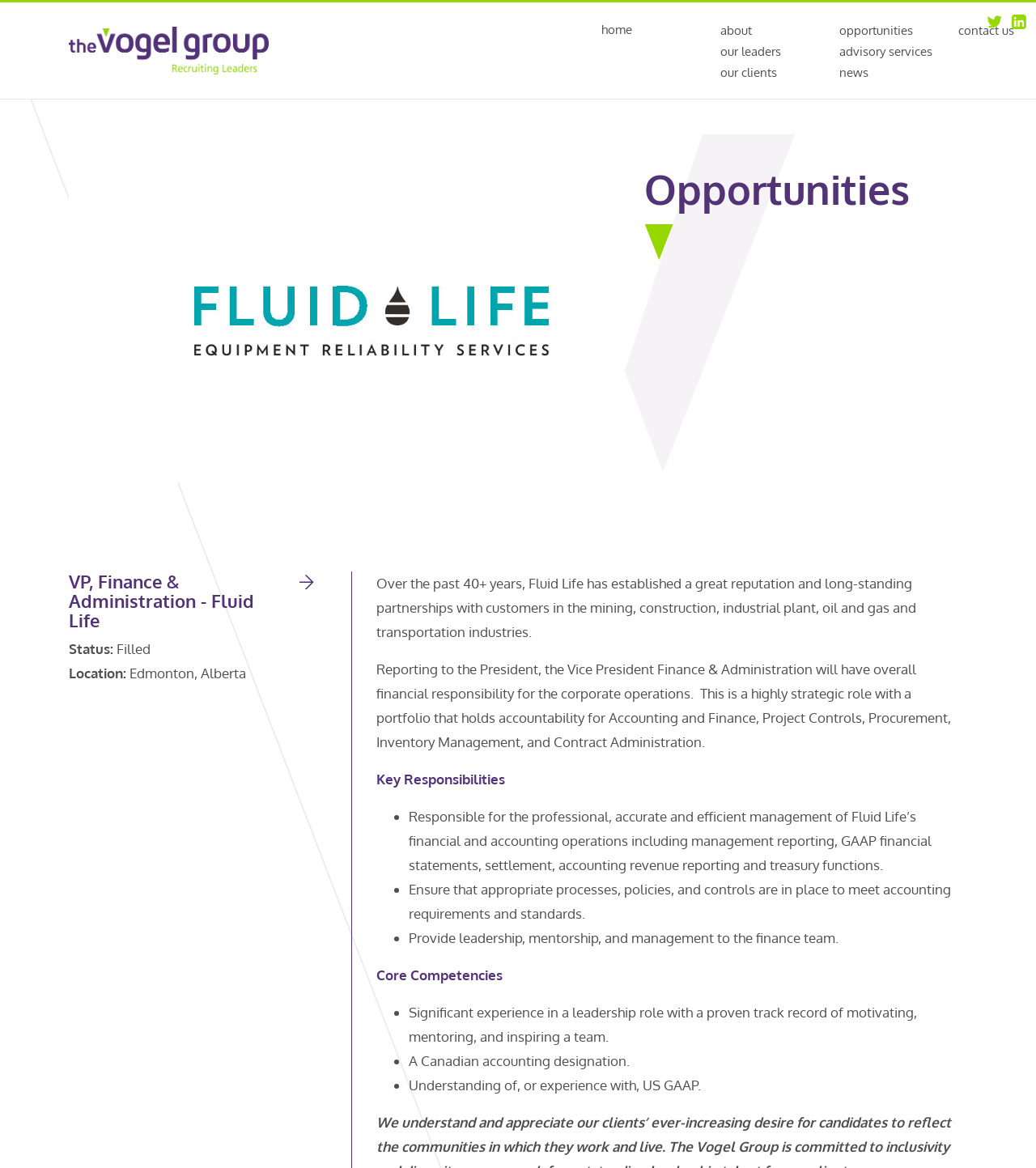Given the description of the UI element: "Home", predict the bounding box coordinates in the form of [left, top, right, bottom], with each value being a float between 0 and 1.

[0.58, 0.02, 0.695, 0.076]